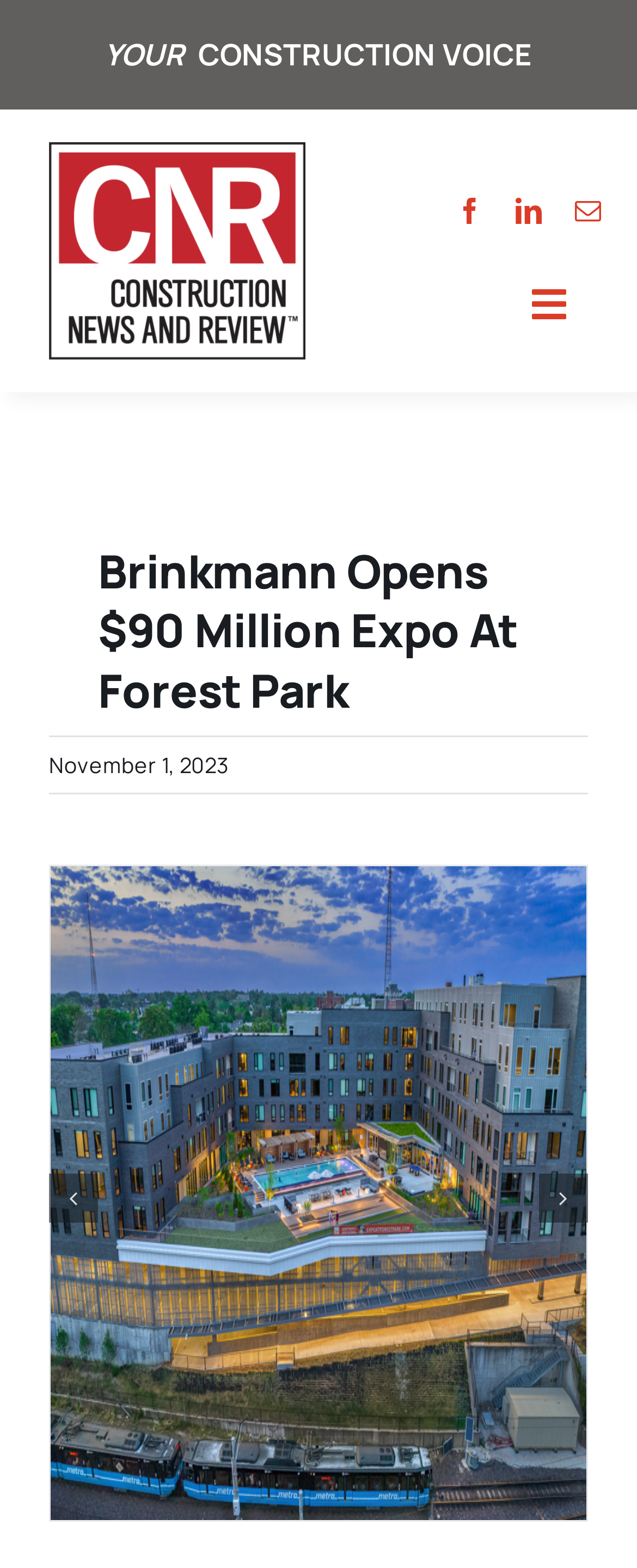Determine the bounding box coordinates of the clickable element necessary to fulfill the instruction: "Share on WhatsApp". Provide the coordinates as four float numbers within the 0 to 1 range, i.e., [left, top, right, bottom].

None